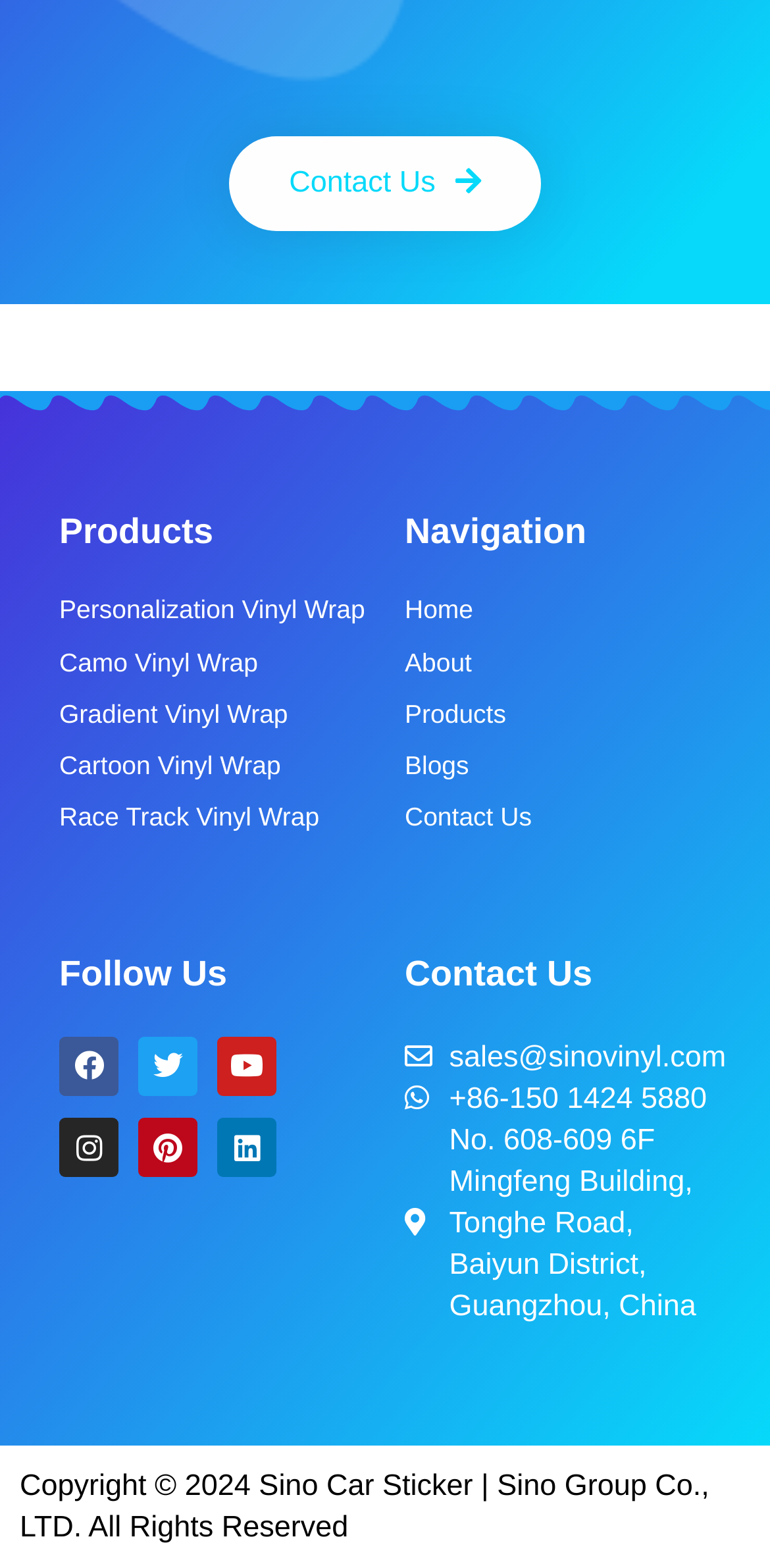Find the bounding box coordinates of the clickable area required to complete the following action: "Click on Personalization Vinyl Wrap".

[0.077, 0.378, 0.474, 0.401]